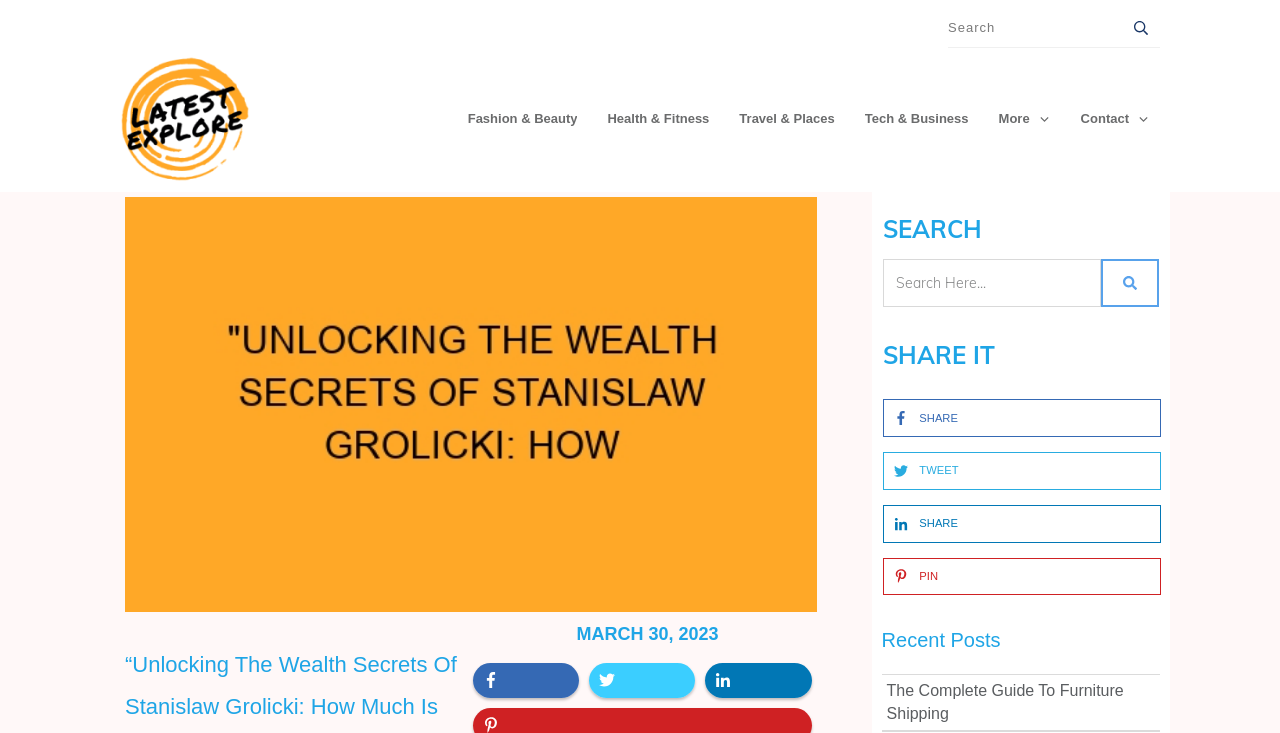Please specify the bounding box coordinates for the clickable region that will help you carry out the instruction: "Type in the search box".

[0.69, 0.353, 0.86, 0.418]